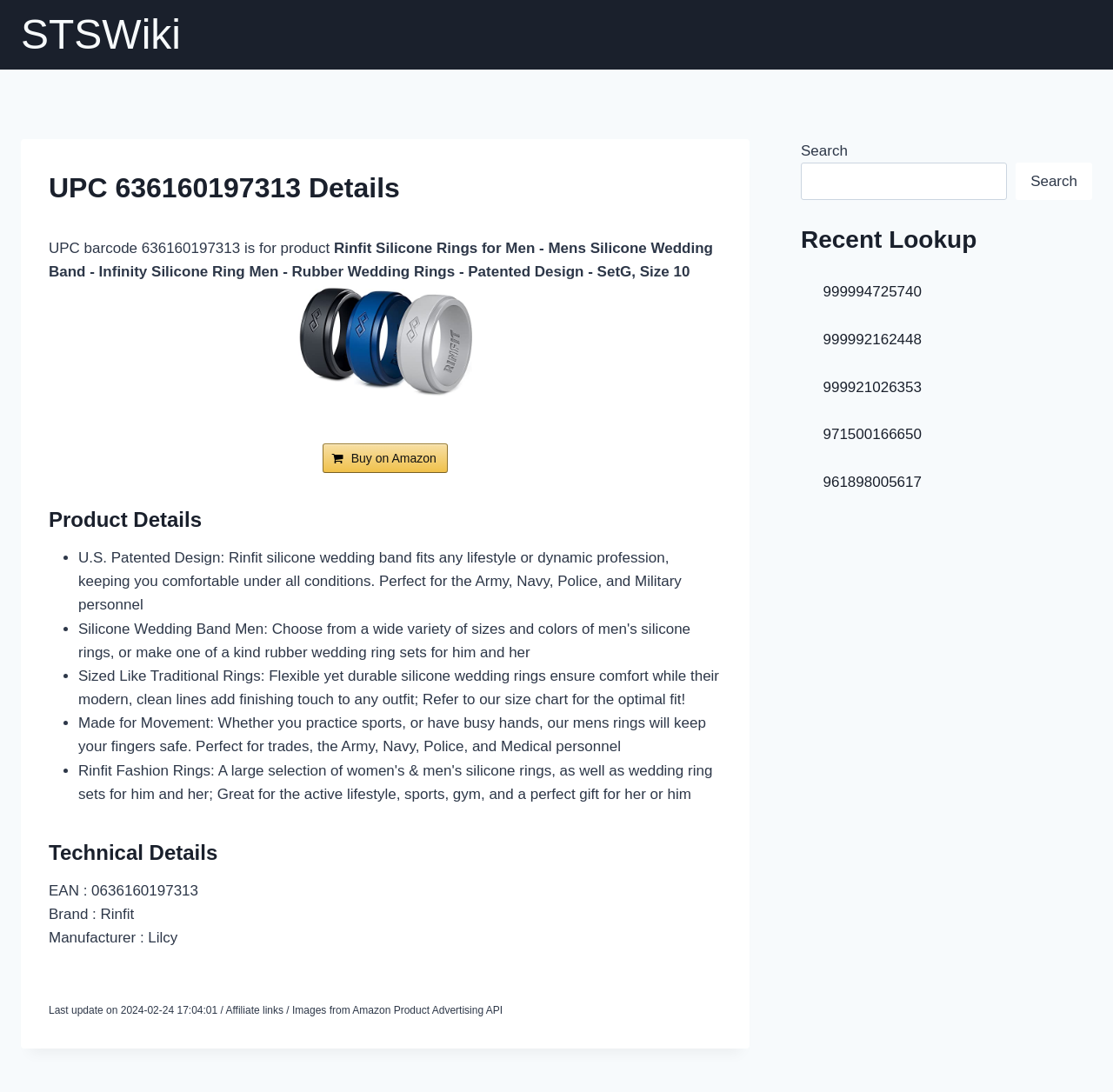Determine the bounding box coordinates for the UI element with the following description: "Buy on Amazon". The coordinates should be four float numbers between 0 and 1, represented as [left, top, right, bottom].

[0.29, 0.406, 0.402, 0.433]